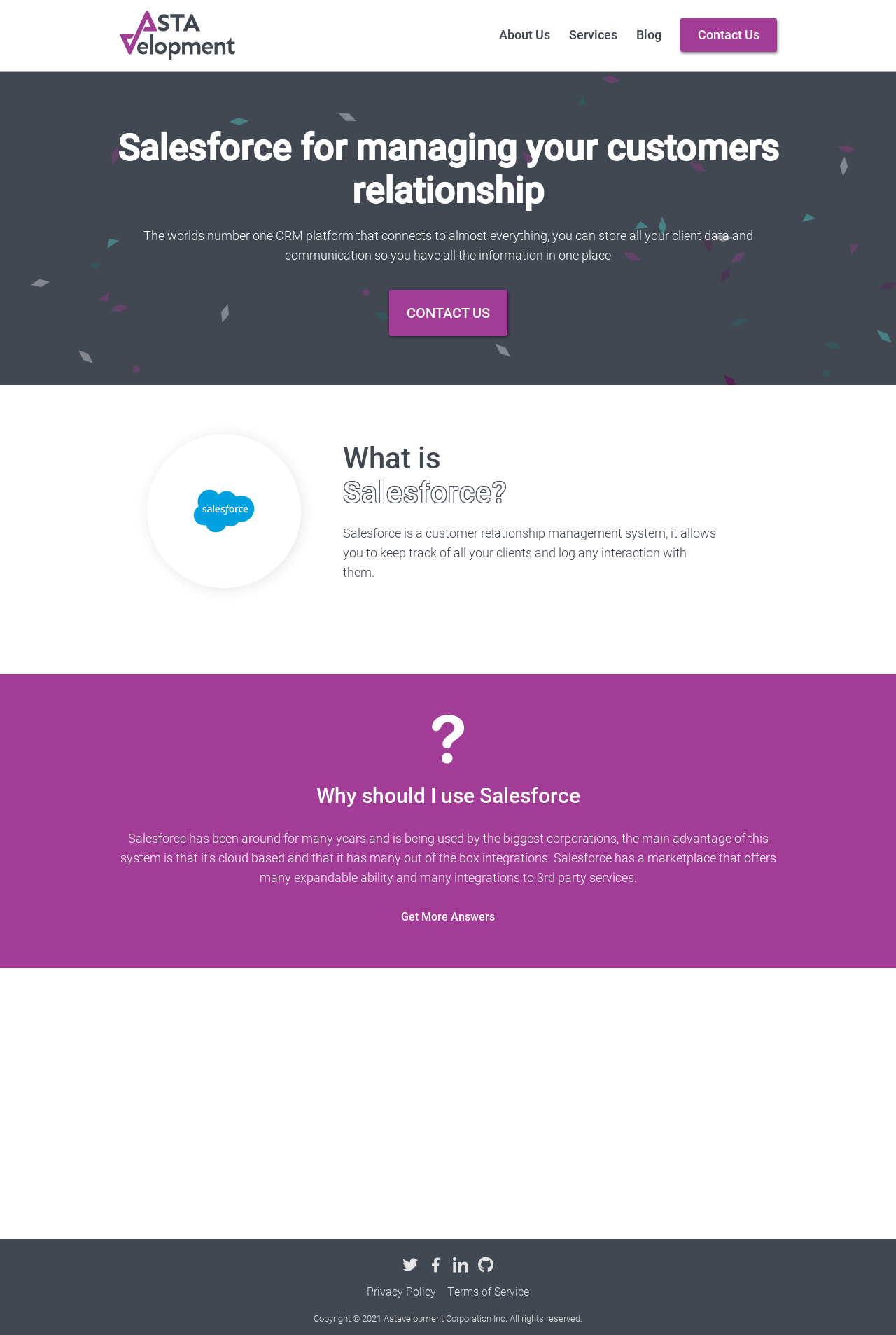Find and indicate the bounding box coordinates of the region you should select to follow the given instruction: "Click on About Us".

[0.557, 0.014, 0.614, 0.039]